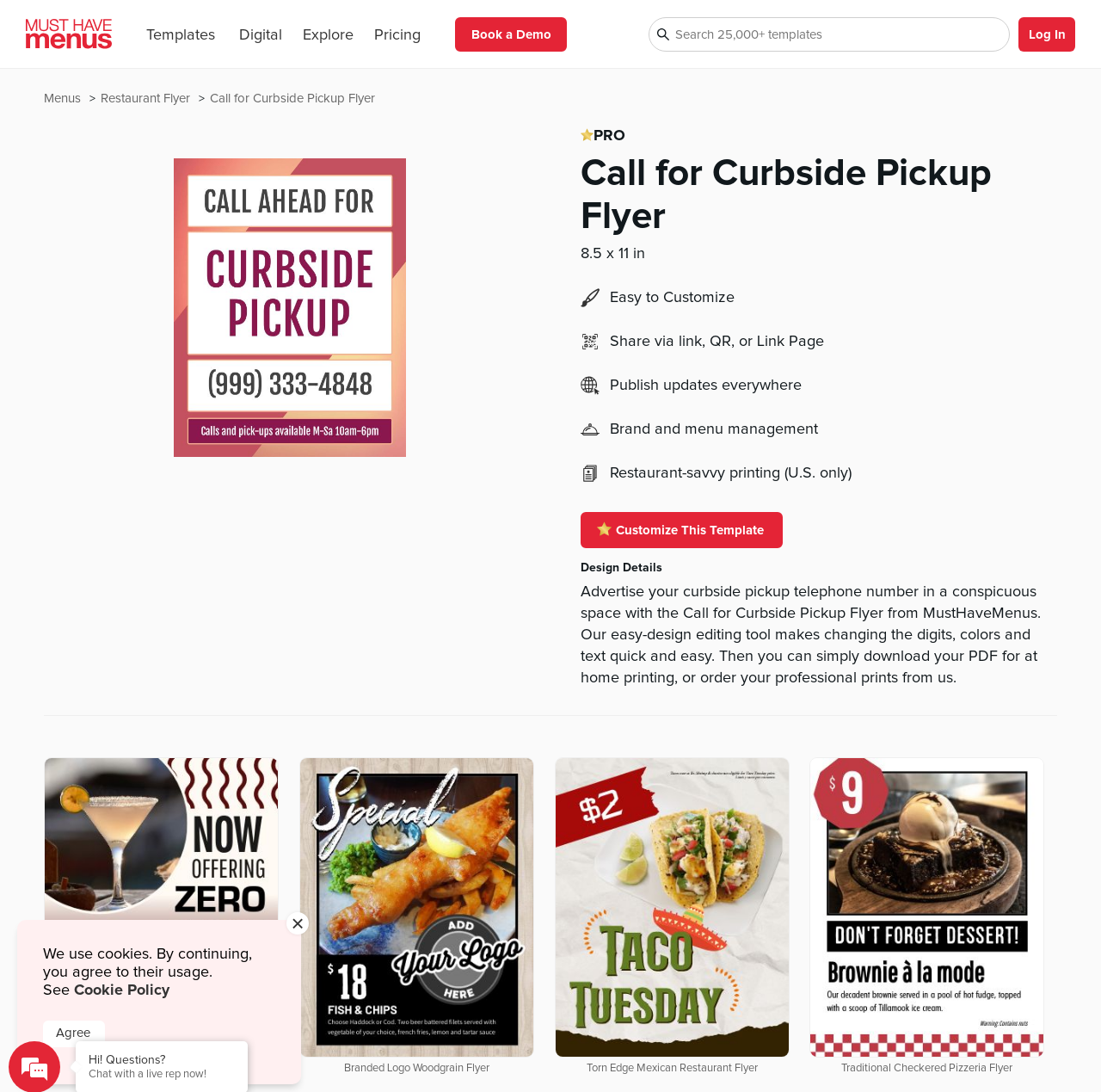Please determine the bounding box coordinates for the element that should be clicked to follow these instructions: "Customize this template".

[0.528, 0.468, 0.711, 0.502]